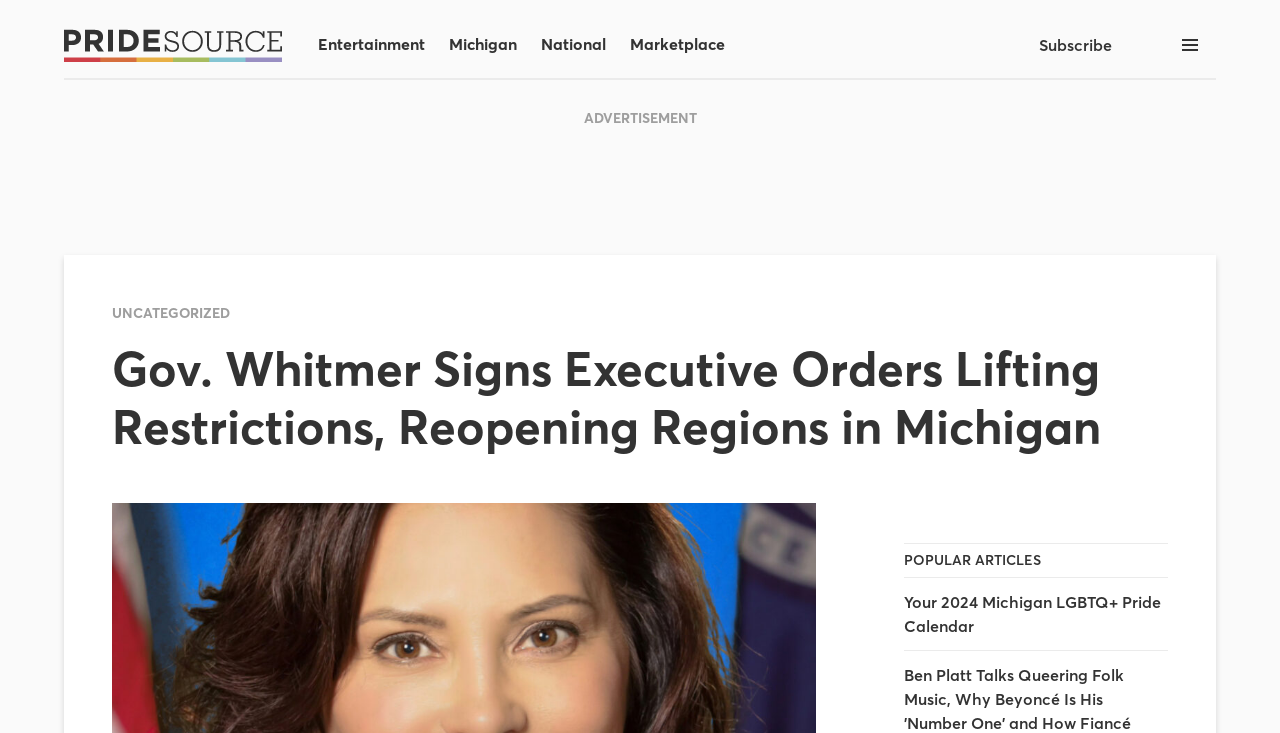Please identify the bounding box coordinates of the element that needs to be clicked to perform the following instruction: "View the 'Michigan' news".

[0.351, 0.044, 0.404, 0.079]